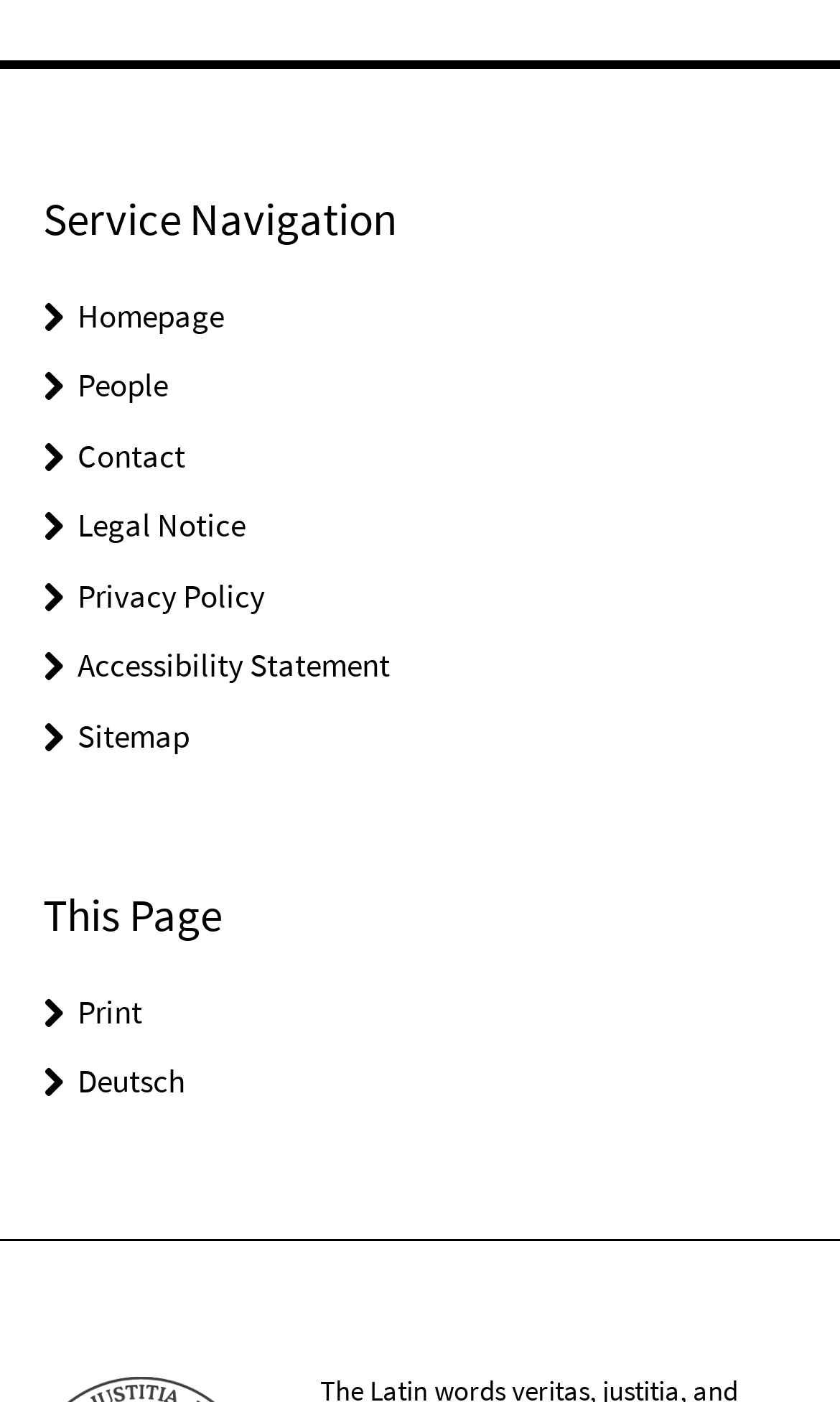Show the bounding box coordinates of the region that should be clicked to follow the instruction: "view people page."

[0.092, 0.26, 0.2, 0.29]